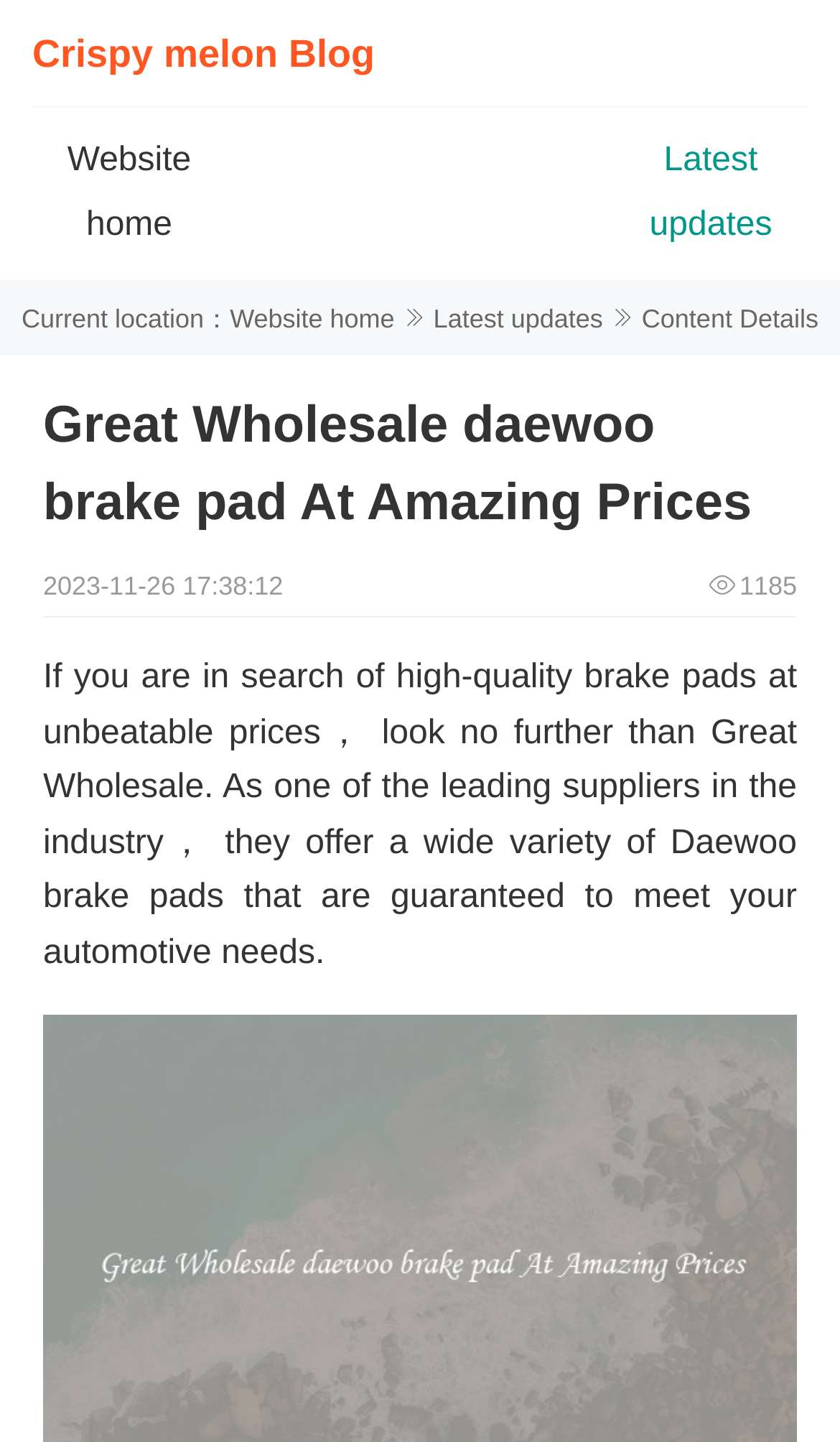What is the name of the blog?
Please use the image to provide an in-depth answer to the question.

I found the answer by looking at the 'Crispy melon Blog' link at the top of the page, which appears to be the name of the blog.